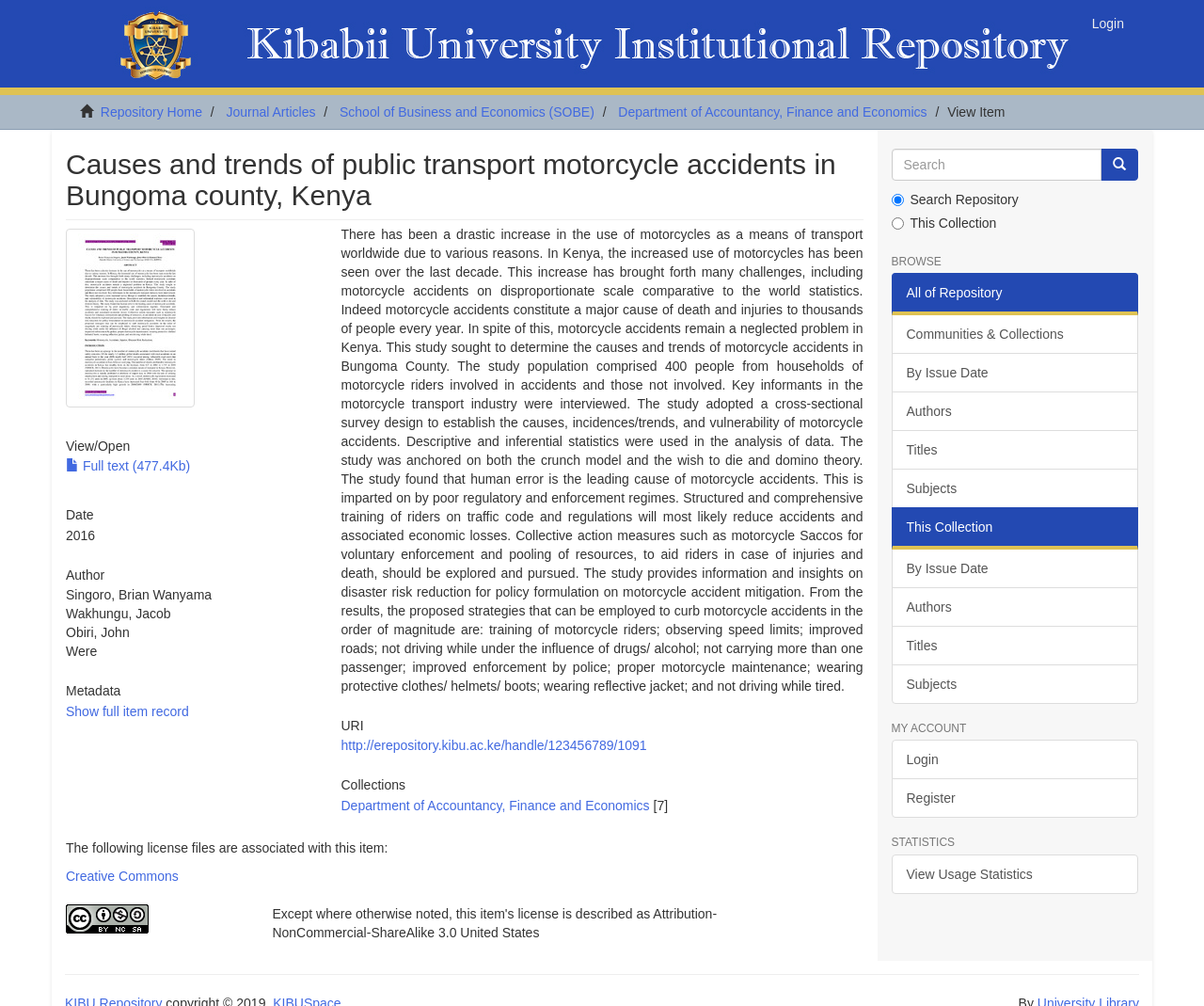Using the given description, provide the bounding box coordinates formatted as (top-left x, top-left y, bottom-right x, bottom-right y), with all values being floating point numbers between 0 and 1. Description: name="query" placeholder="Search"

[0.74, 0.148, 0.915, 0.18]